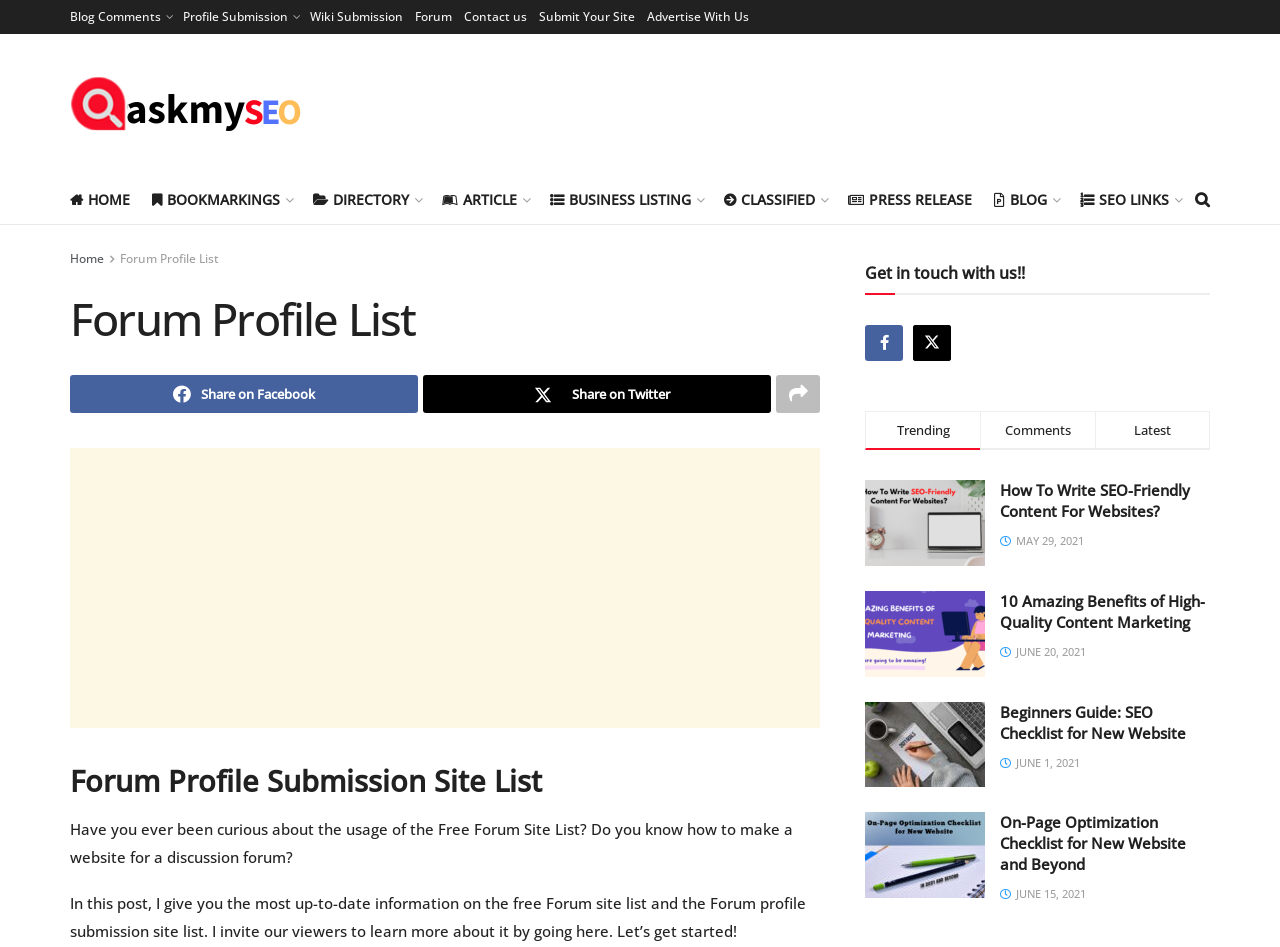How many links are there in the top navigation bar?
Using the information presented in the image, please offer a detailed response to the question.

I counted the number of links in the top navigation bar, which are 'Blog Comments', 'Profile Submission', 'Wiki Submission', 'Forum', 'Contact us', 'Submit Your Site', and 'Advertise With Us'.